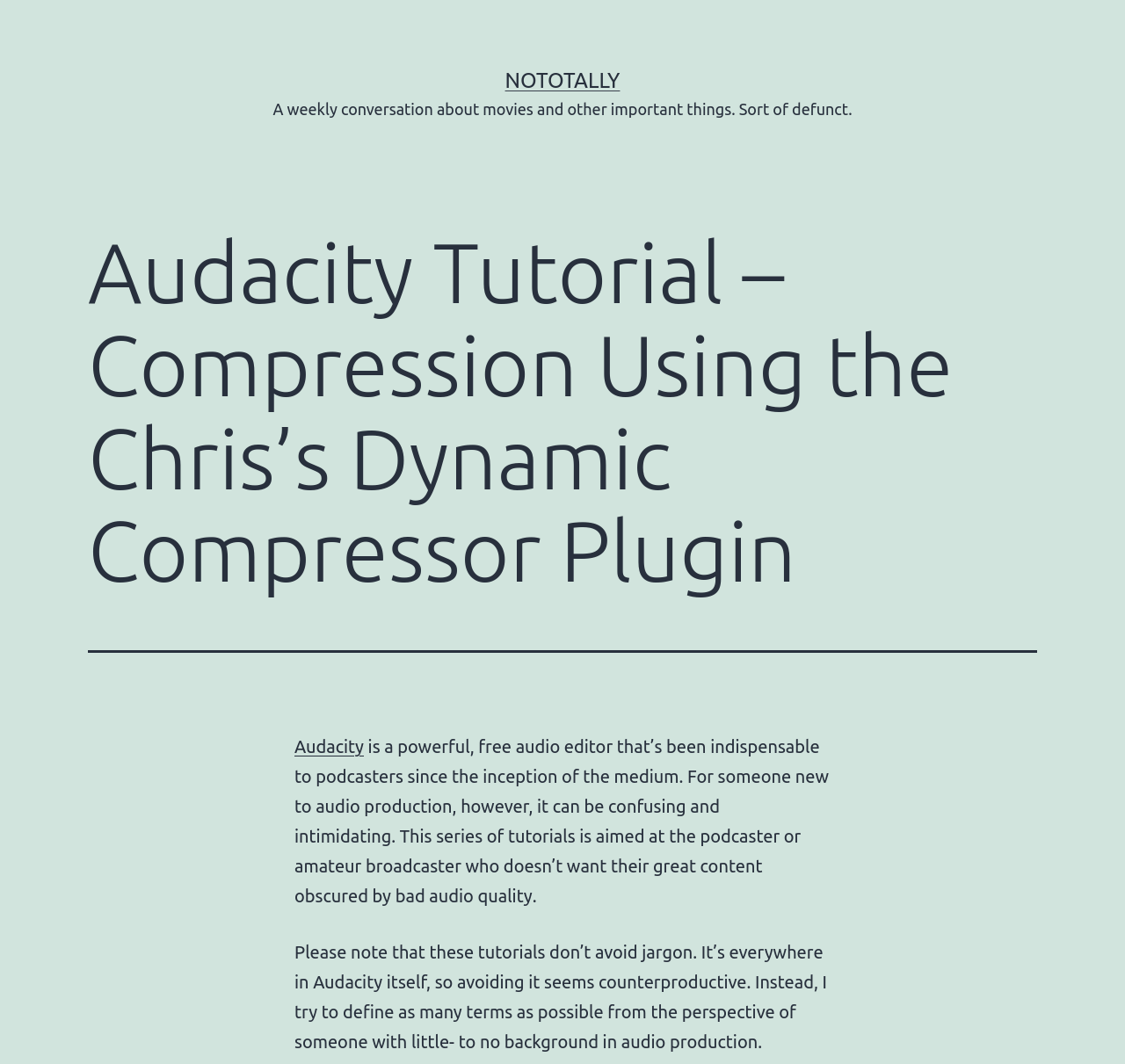Offer a comprehensive description of the webpage’s content and structure.

The webpage is an Audacity tutorial focused on compression using the Chris's Dynamic Compressor Plugin. At the top, there is a link to "NOTOTALLY" positioned slightly to the right of the center. Below this link, there is a brief description of the website, stating that it's a weekly conversation about movies and other important things, but it's sort of defunct.

The main content of the webpage is divided into sections. The first section is a header that spans almost the entire width of the page, containing the title "Audacity Tutorial – Compression Using the Chris’s Dynamic Compressor Plugin". Below this header, there is a link to "Audacity" positioned on the left side of the page.

The main text of the tutorial starts below the link, explaining that Audacity is a powerful and free audio editor that has been essential for podcasters. However, it can be confusing and intimidating for those new to audio production. The tutorial series aims to help podcasters and amateur broadcasters improve their audio quality. The text also notes that the tutorials will not avoid using technical jargon, but instead, will define terms from the perspective of someone with little to no background in audio production.